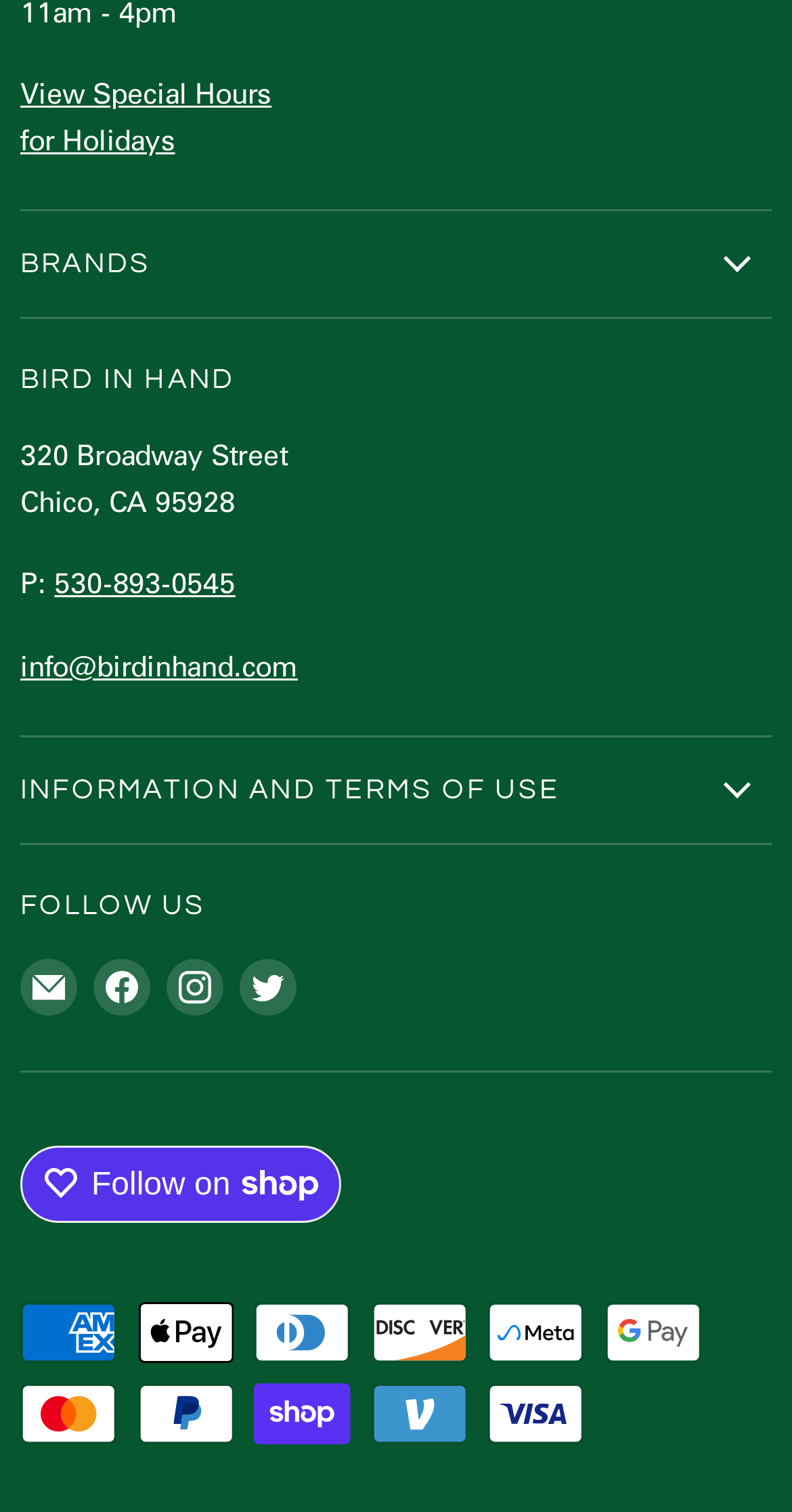Pinpoint the bounding box coordinates of the clickable area needed to execute the instruction: "View special hours for holidays". The coordinates should be specified as four float numbers between 0 and 1, i.e., [left, top, right, bottom].

[0.026, 0.049, 0.343, 0.104]